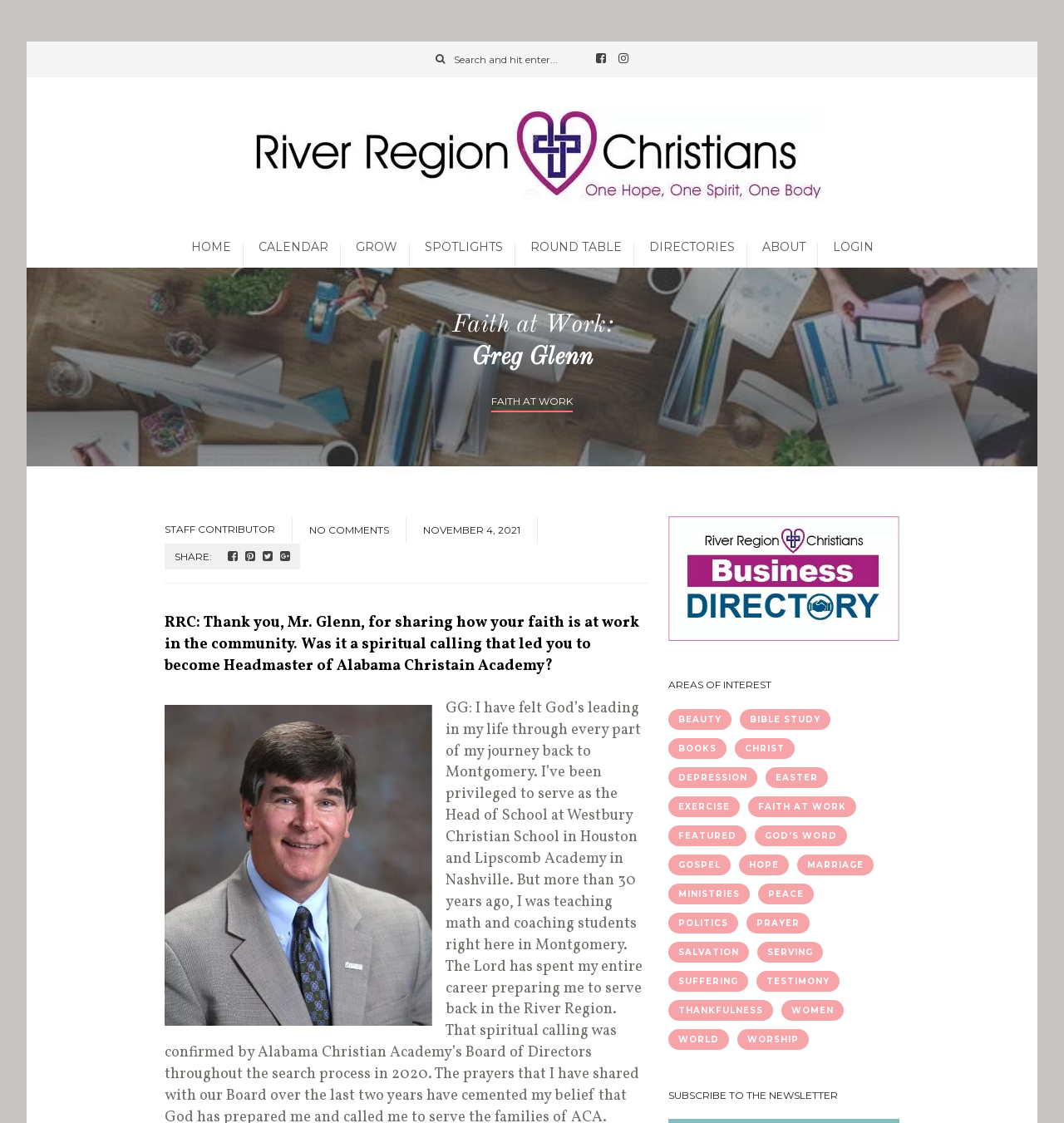Look at the image and answer the question in detail:
How many areas of interest are listed?

I counted the number of links under the heading 'AREAS OF INTEREST' and found 24 links, each representing an area of interest.